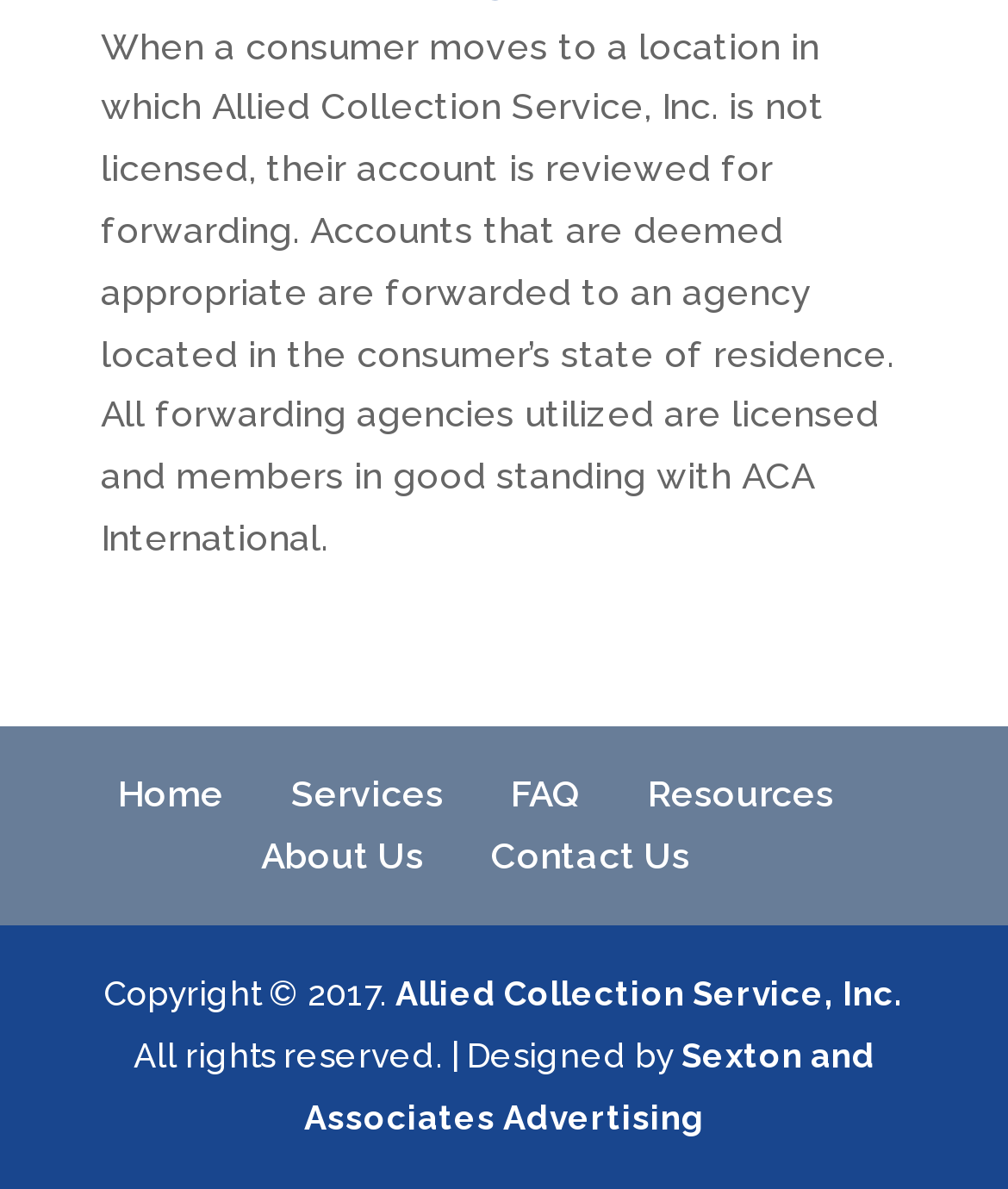From the image, can you give a detailed response to the question below:
Who designed the website?

The link element with the text 'Sexton and Associates Advertising' is likely the designer of the website, as it is mentioned in the footer section of the webpage.